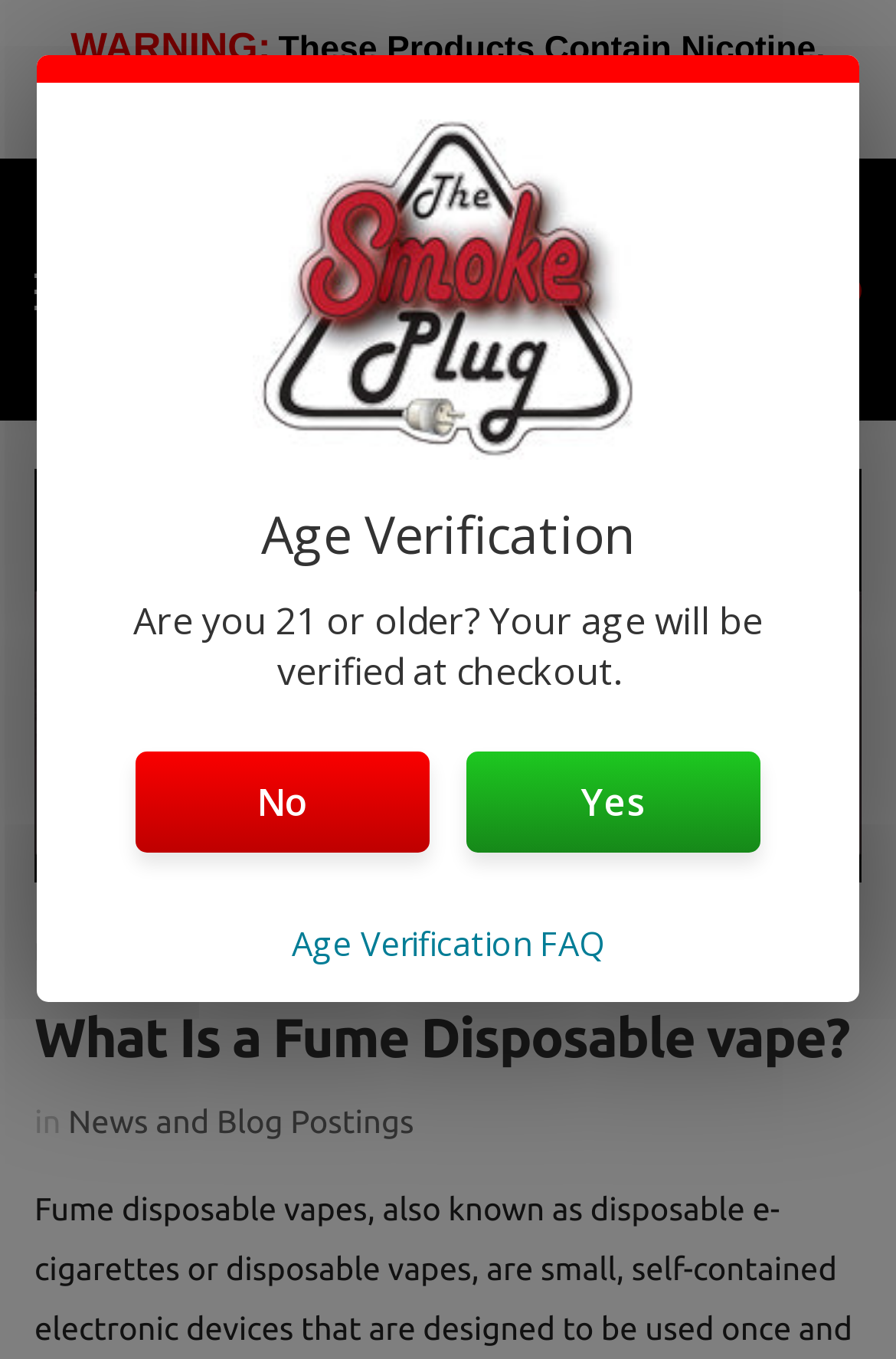Answer the question using only a single word or phrase: 
What is the purpose of the age verification section?

To verify age at checkout